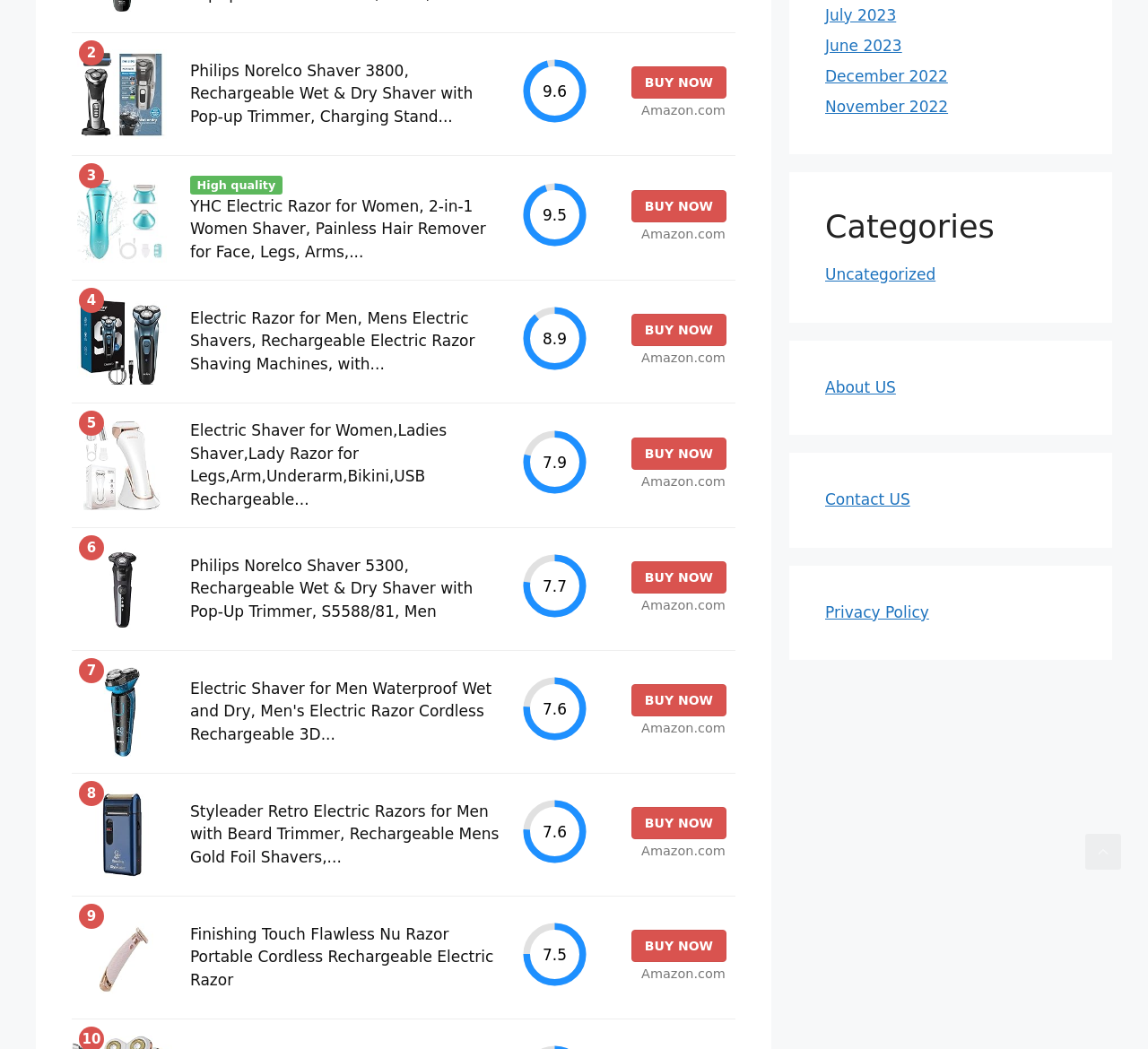Please indicate the bounding box coordinates for the clickable area to complete the following task: "Explore Philips Norelco Shaver 5300". The coordinates should be specified as four float numbers between 0 and 1, i.e., [left, top, right, bottom].

[0.067, 0.552, 0.145, 0.569]